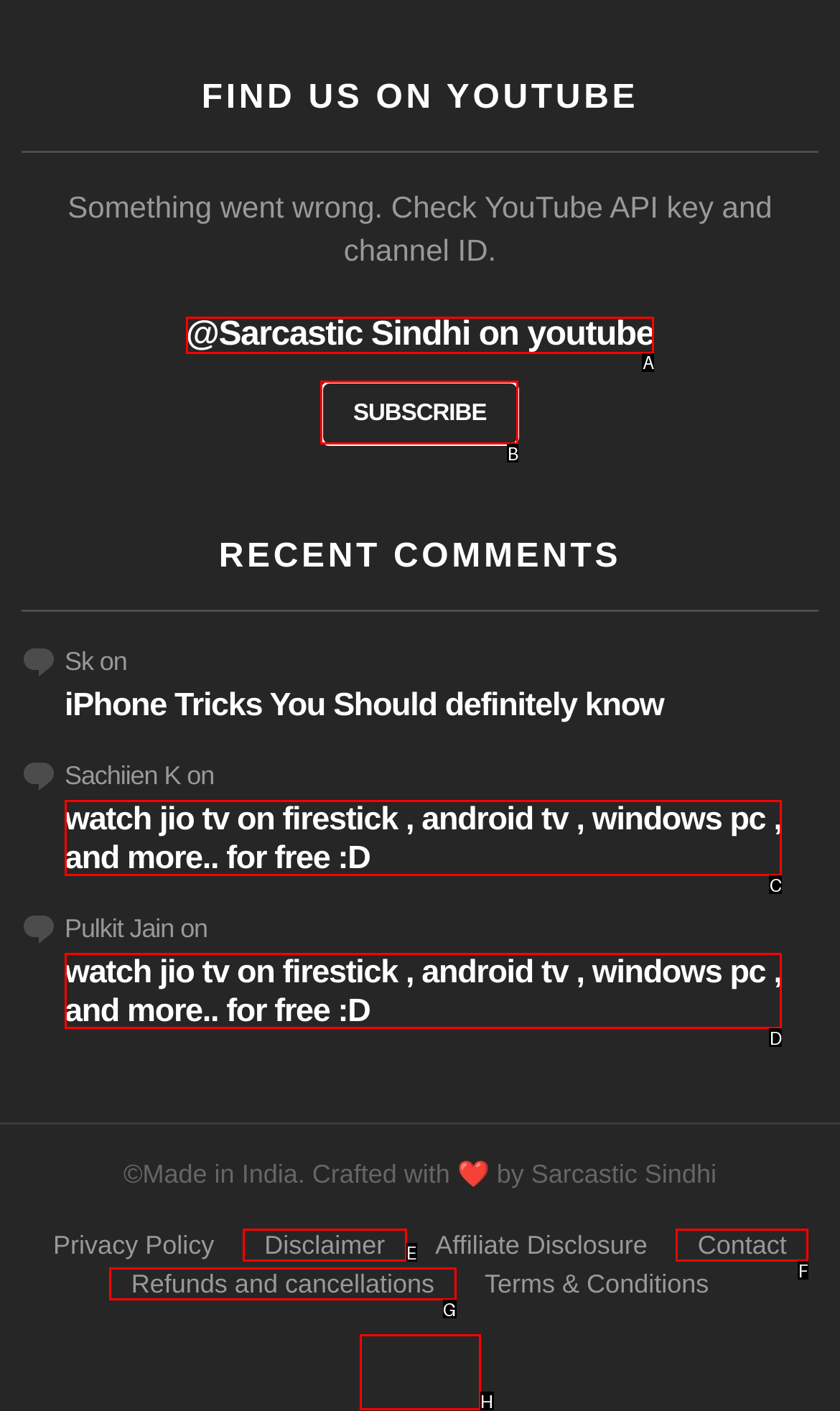Indicate the HTML element to be clicked to accomplish this task: Subscribe to the YouTube channel Respond using the letter of the correct option.

B